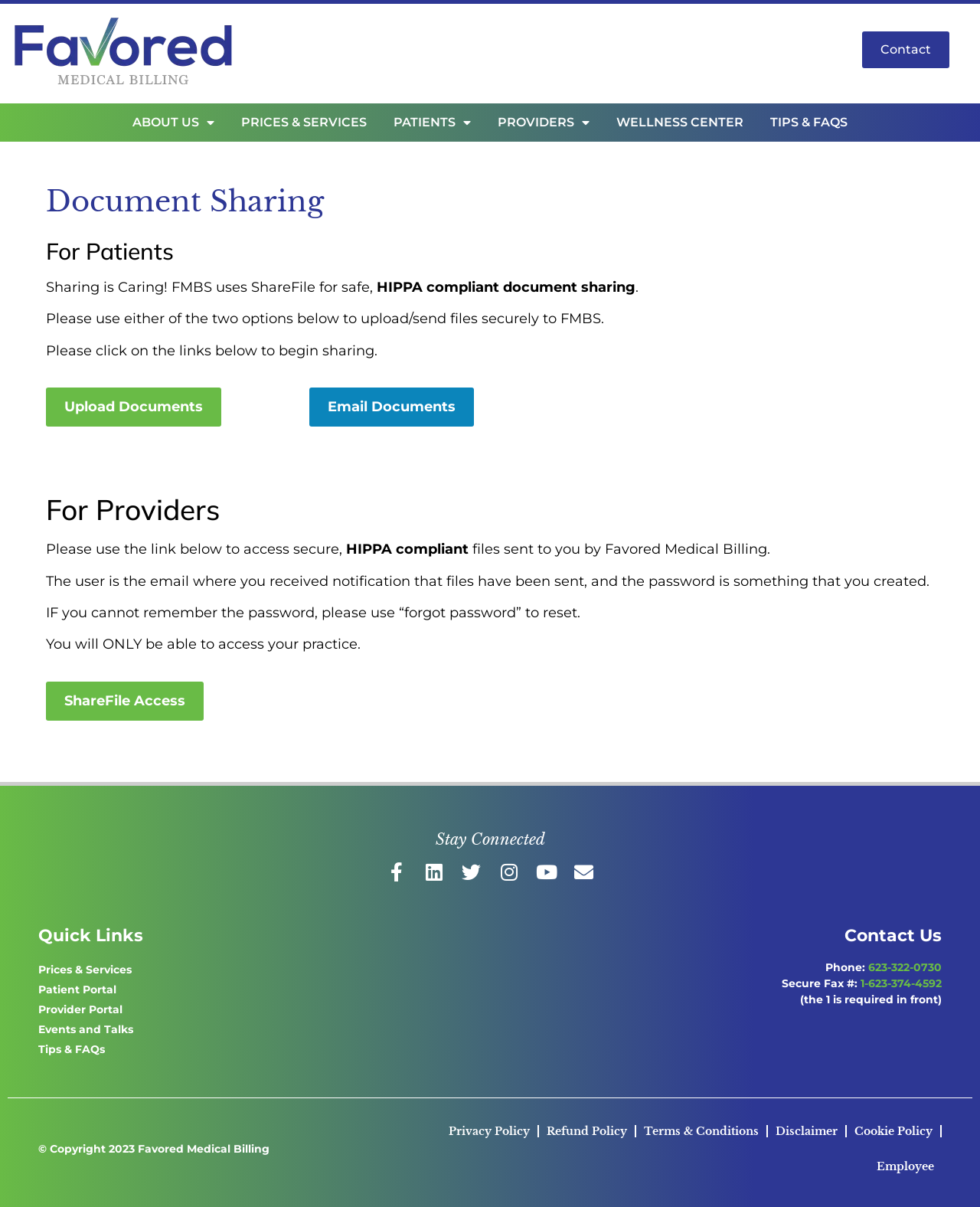What social media platforms can you connect with Favored Medical Billing on?
Please craft a detailed and exhaustive response to the question.

The webpage provides links to connect with Favored Medical Billing on various social media platforms, including Facebook, LinkedIn, Twitter, Instagram, and YouTube. These links are located in the 'Stay Connected' section of the webpage.